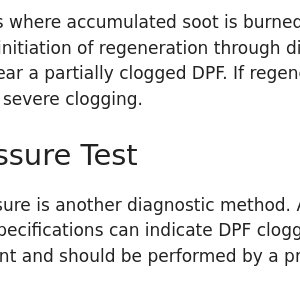What is being evaluated in addition to exhaust backpressure?
Kindly give a detailed and elaborate answer to the question.

In addition to assessing exhaust backpressure, regeneration tests are also crucial for evaluating the health of the Diesel Particulate Filter (DPF) and maintaining vehicle performance and emissions standards.